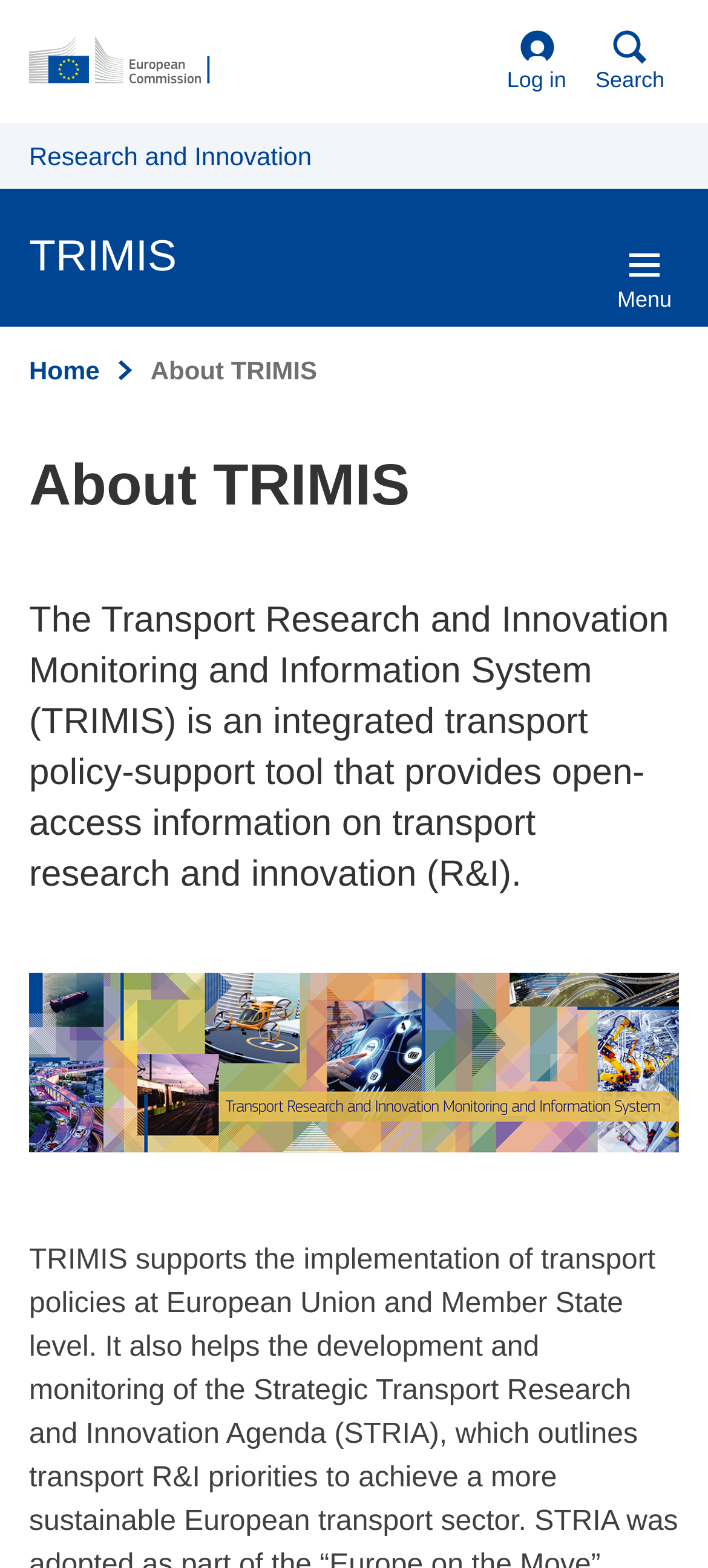Identify the bounding box coordinates for the UI element described as: "Menu".

[0.861, 0.153, 0.959, 0.205]